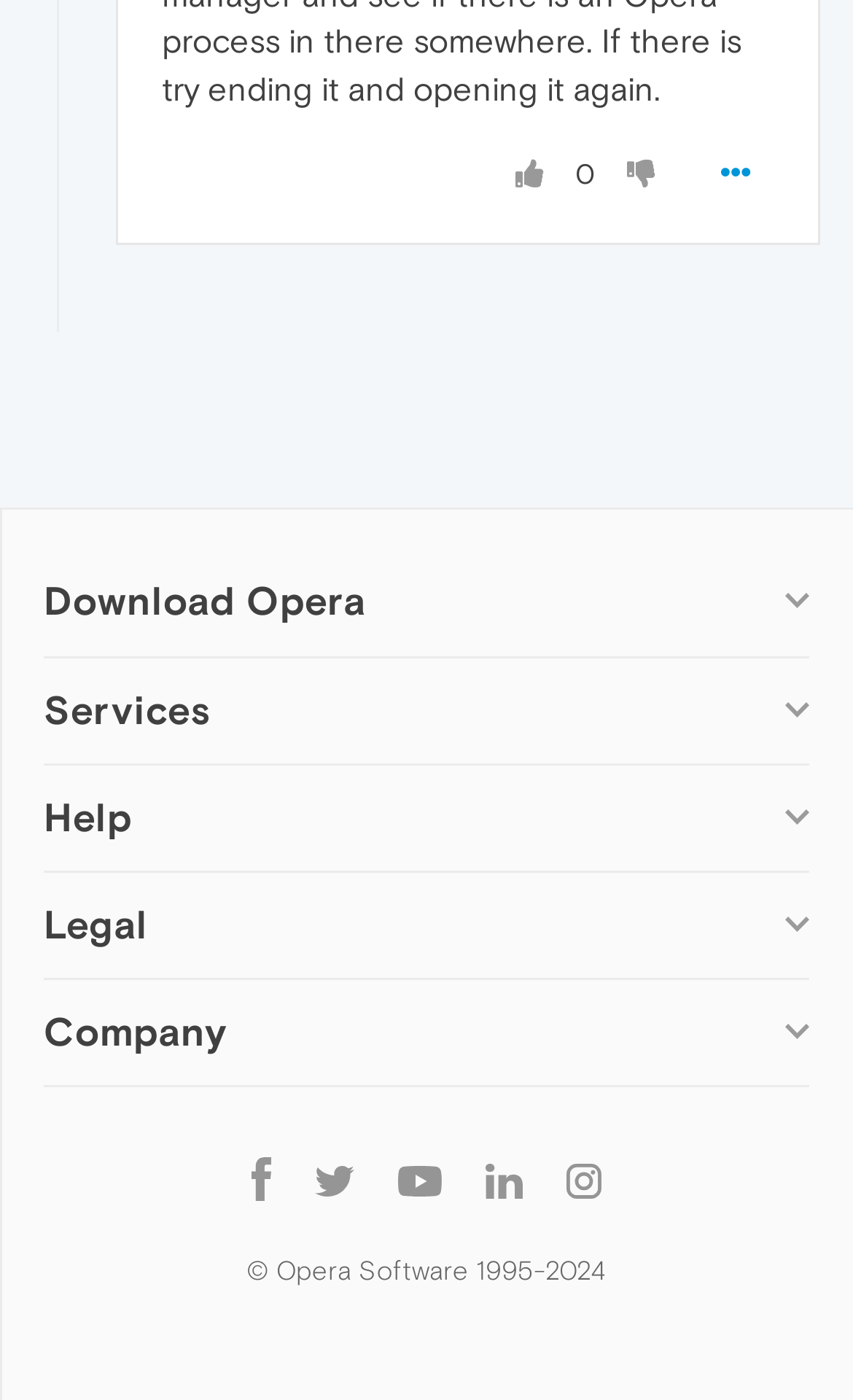How many types of Opera browsers are available for download?
Craft a detailed and extensive response to the question.

By examining the webpage, I can see that there are 7 types of Opera browsers available for download, including Opera for Windows, Opera for Mac, Opera for Linux, Opera beta version, Opera USB, Opera for Android, and Opera Mini.